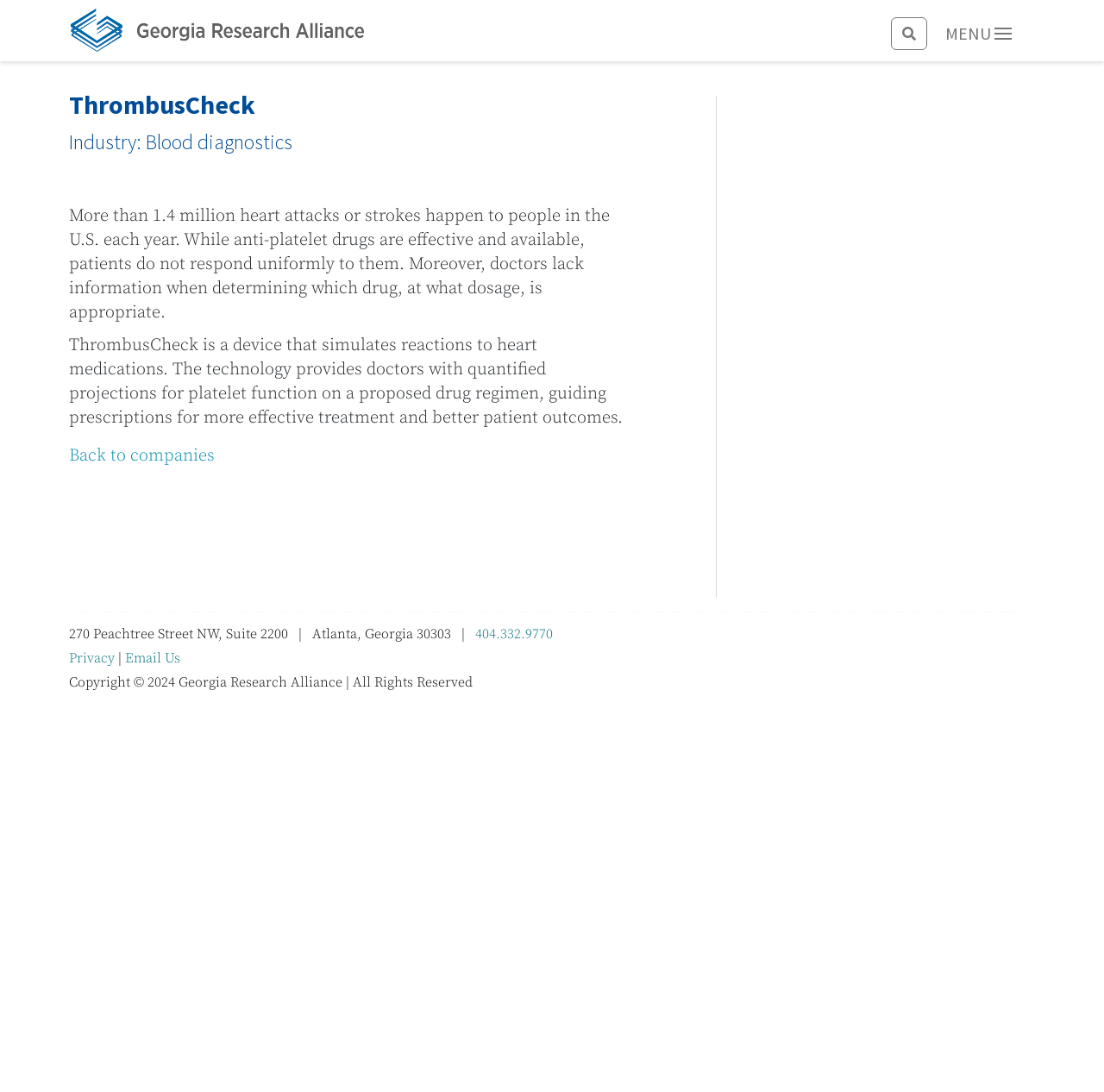Locate and provide the bounding box coordinates for the HTML element that matches this description: "Email Us".

[0.113, 0.595, 0.163, 0.611]